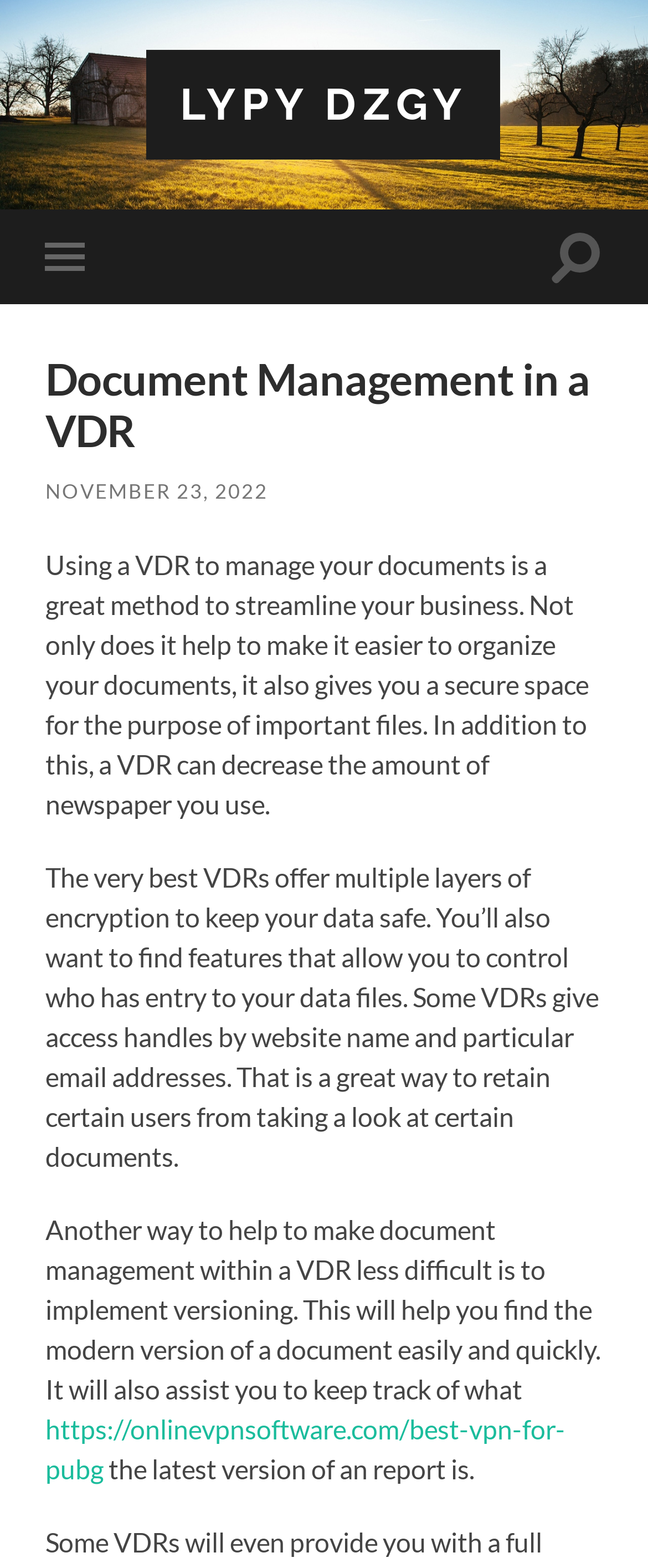Generate a detailed explanation of the webpage's features and information.

The webpage is about document management in a virtual data room (VDR) and its benefits. At the top, there is a link to "LYPY DZGY" and two buttons, "Toggle mobile menu" and "Toggle search field", positioned on the left and right sides, respectively. 

Below these elements, there is a heading that reads "Document Management in a VDR". Next to it, there is a link showing the date "NOVEMBER 23, 2022". 

The main content of the webpage consists of three paragraphs of text. The first paragraph explains how using a VDR can streamline business operations by making it easier to organize documents and providing a secure space for important files. It also mentions that a VDR can reduce paper usage. 

The second paragraph discusses the security features of a good VDR, including multiple layers of encryption and access controls. 

The third paragraph is incomplete, but it appears to be discussing the importance of versioning in document management within a VDR, which allows users to easily find the latest version of a document and keep track of changes. 

At the bottom, there is a link to an external webpage, "https://onlinevpnsoftware.com/best-vpn-for-pubg", and a short sentence that completes the thought from the previous paragraph.